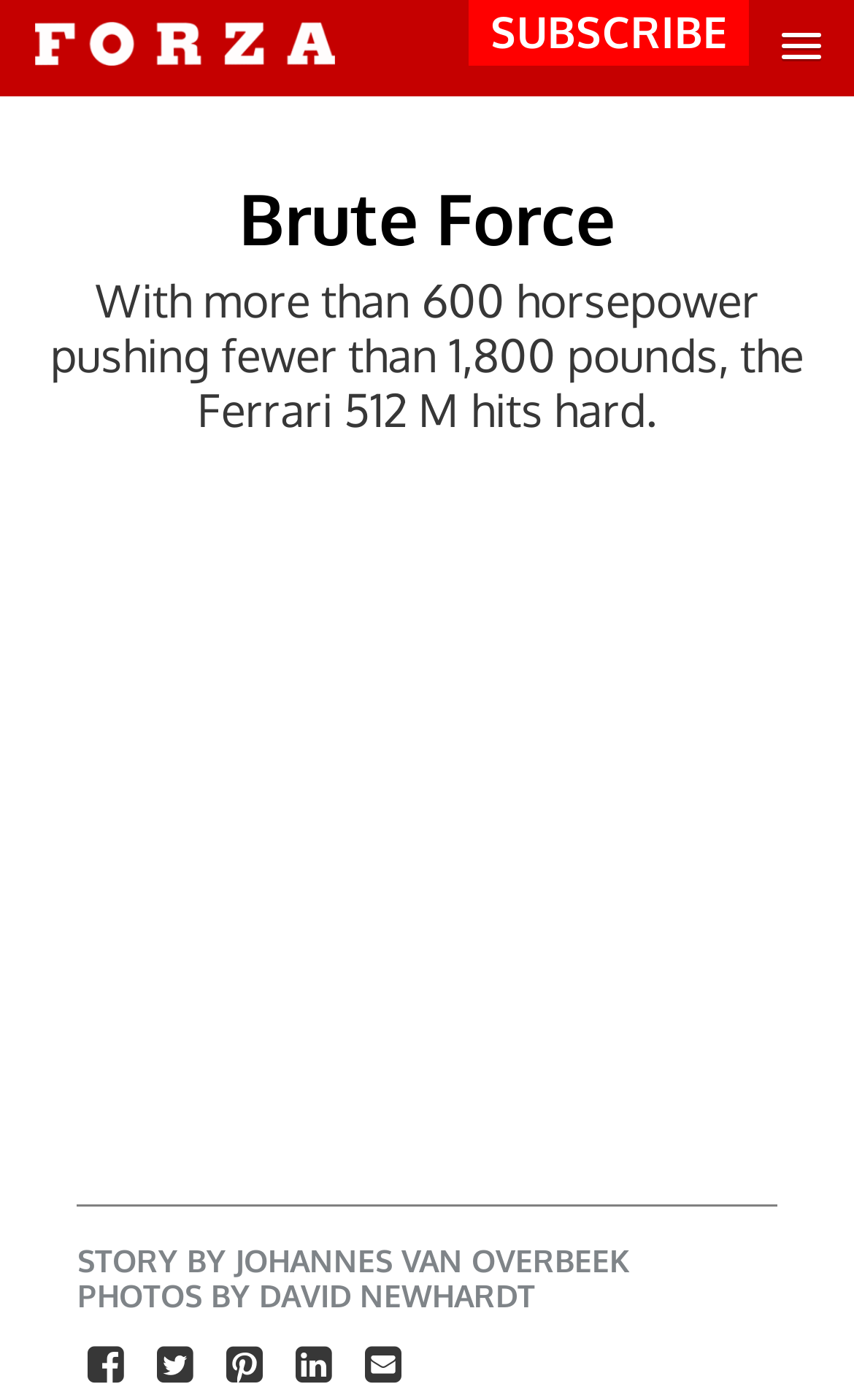Answer succinctly with a single word or phrase:
Who took the photos for the story?

David Newhardt